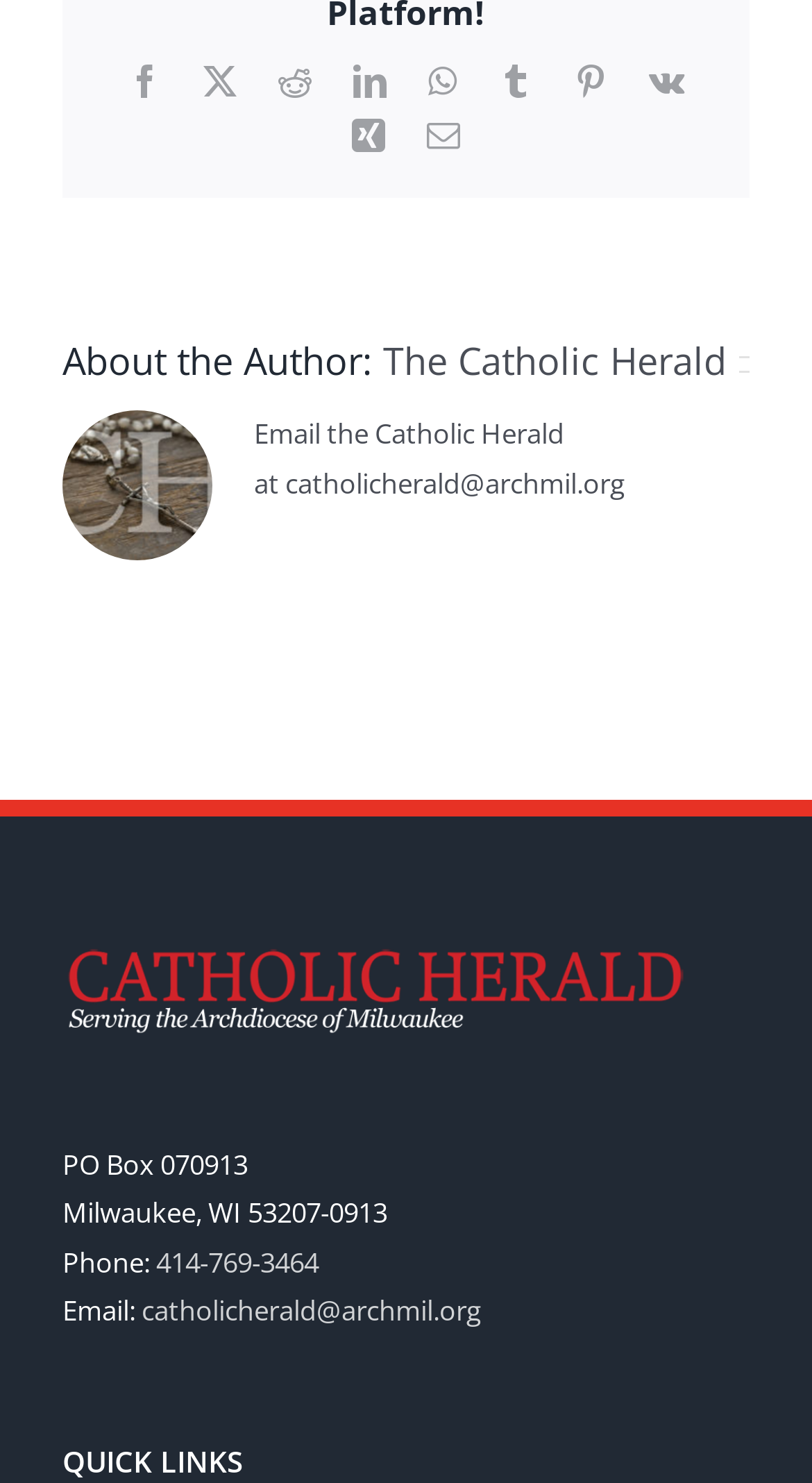Answer the question using only a single word or phrase: 
How many social media links are available?

8